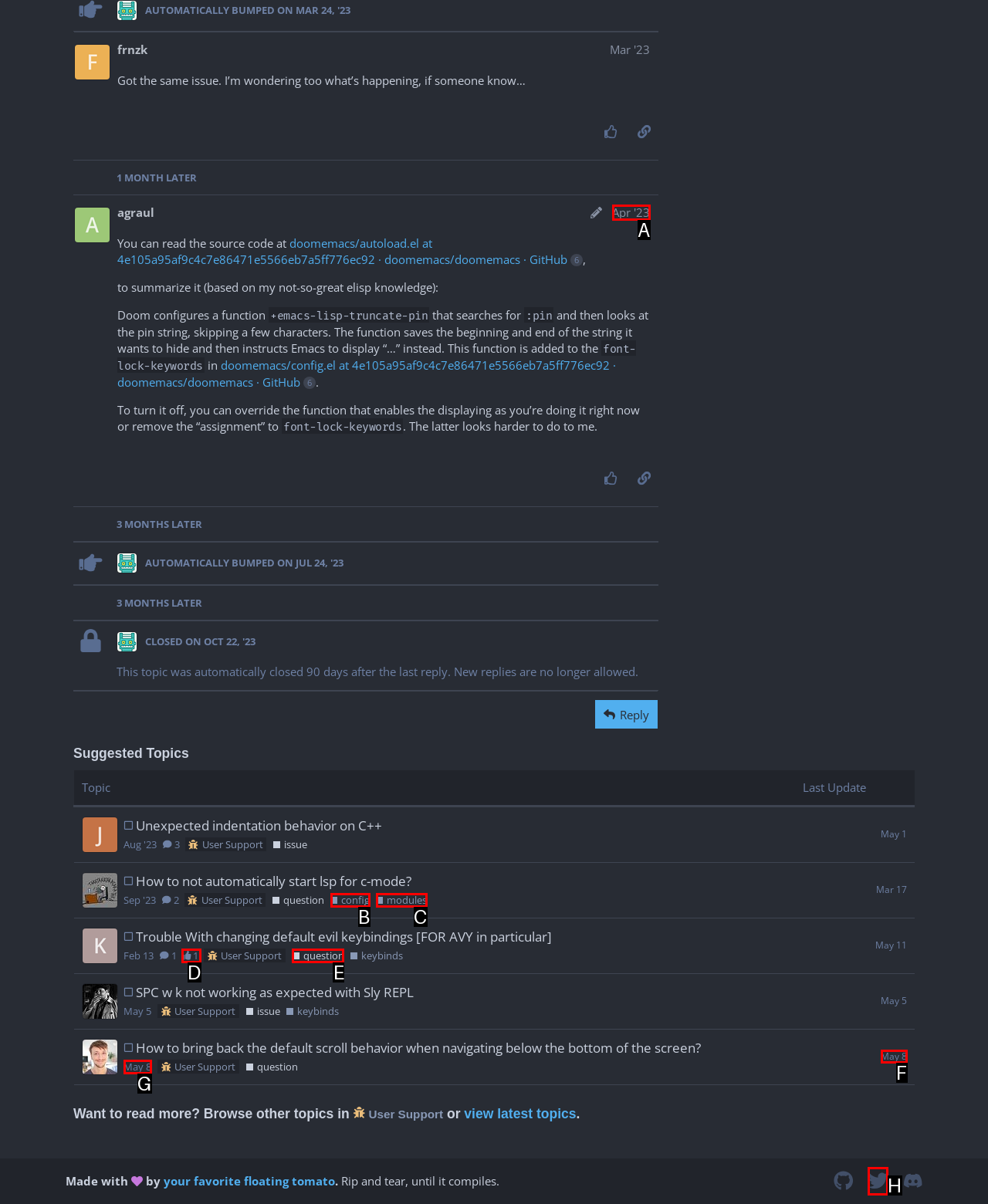Based on the description: title="show some love on Twitter", identify the matching lettered UI element.
Answer by indicating the letter from the choices.

H